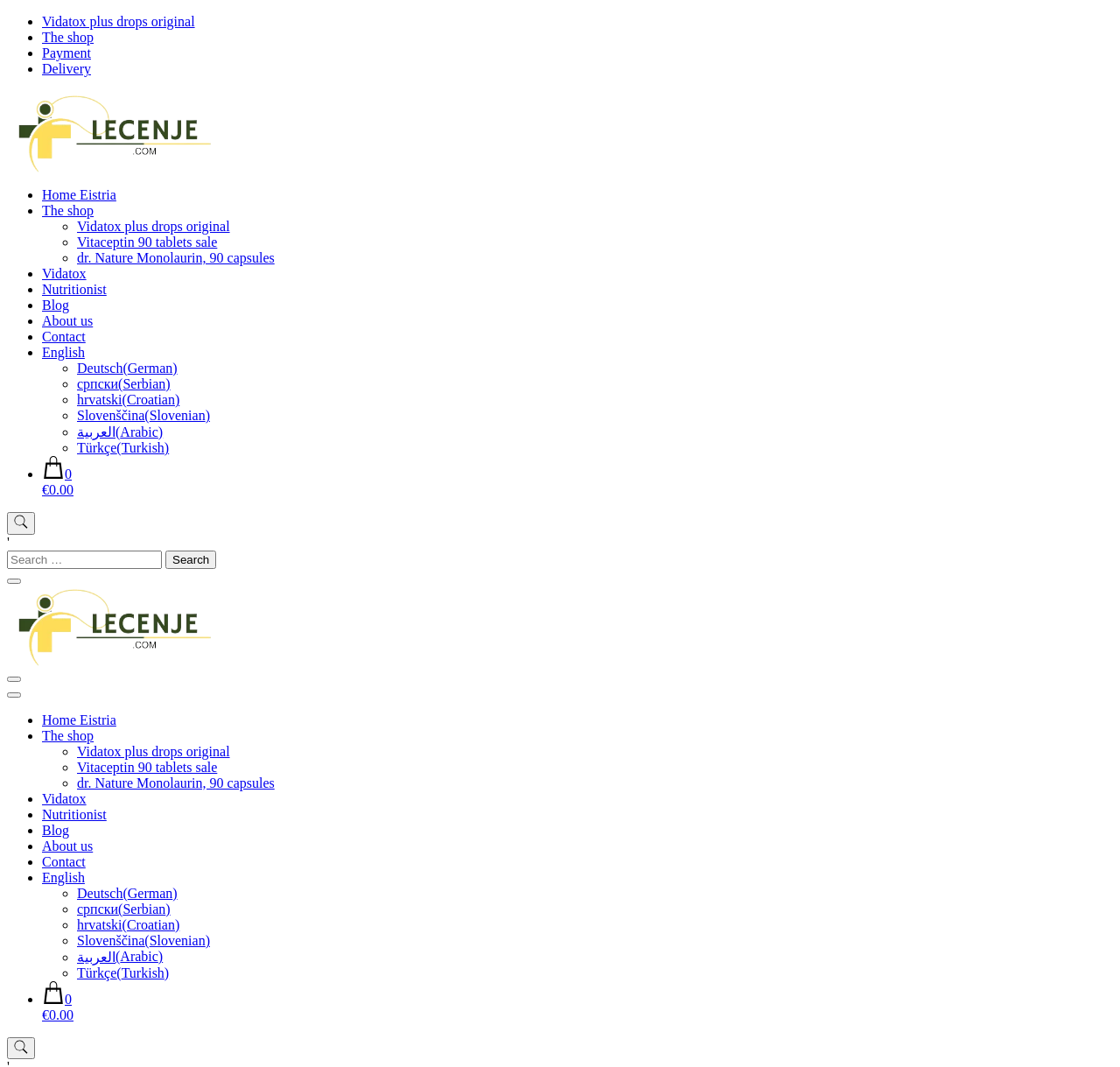What is the logo of the website?
Examine the image closely and answer the question with as much detail as possible.

The logo of the website is 'logo 2 removebg preview' which is an image located at the top left corner of the webpage.